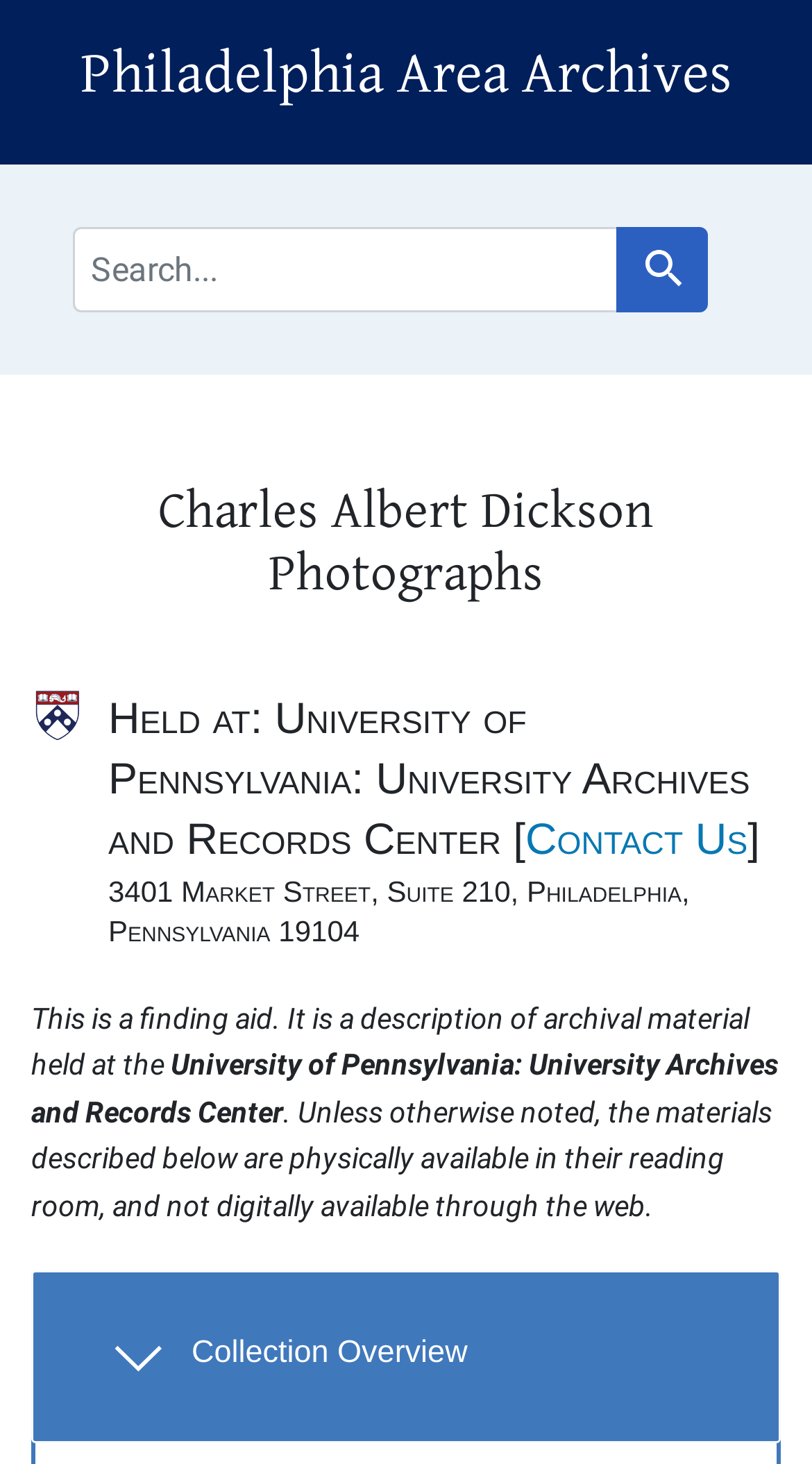What is the purpose of the search bar?
By examining the image, provide a one-word or phrase answer.

To search for photographs